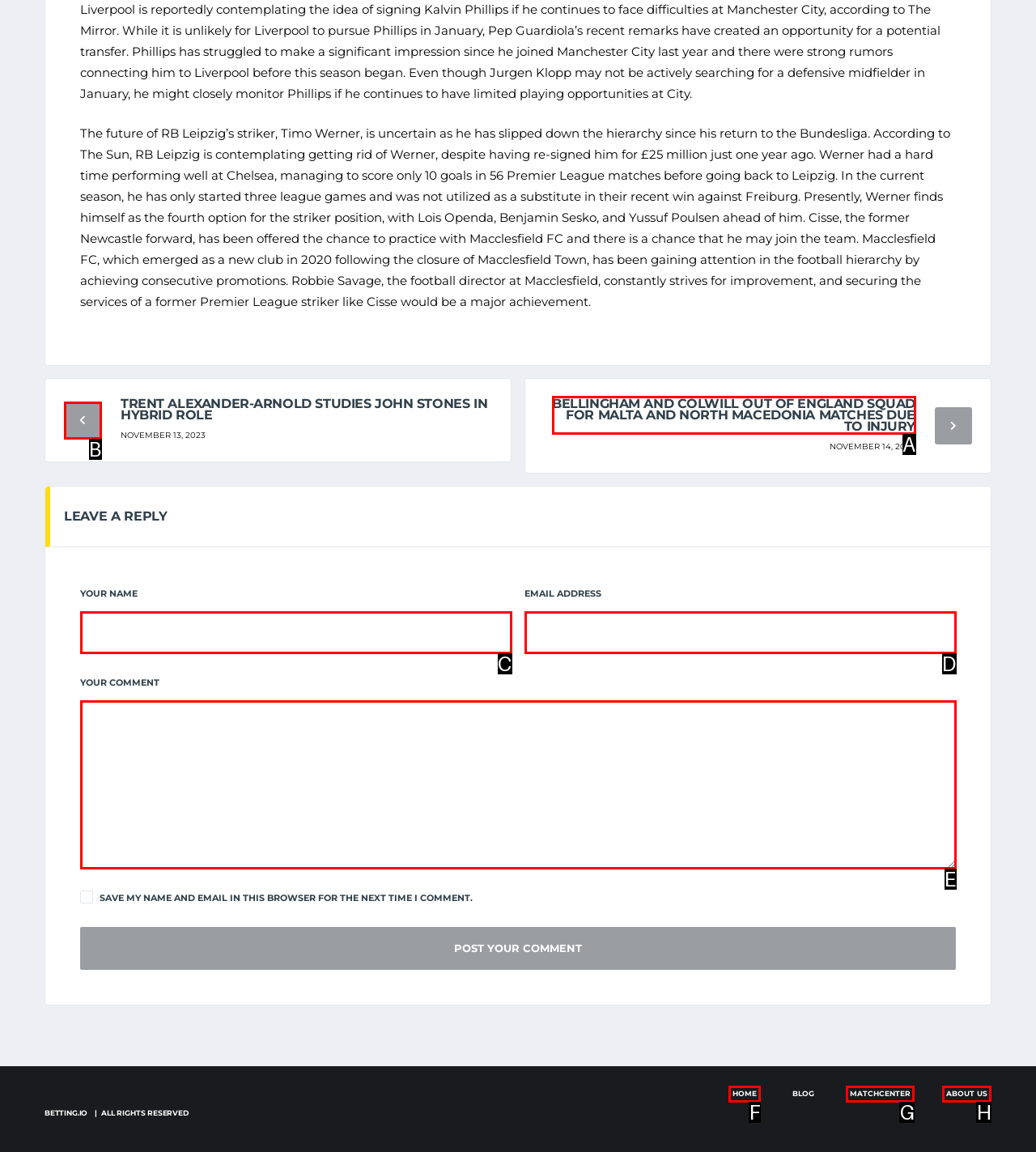Tell me which one HTML element best matches the description: parent_node: EMAIL ADDRESS name="email"
Answer with the option's letter from the given choices directly.

D